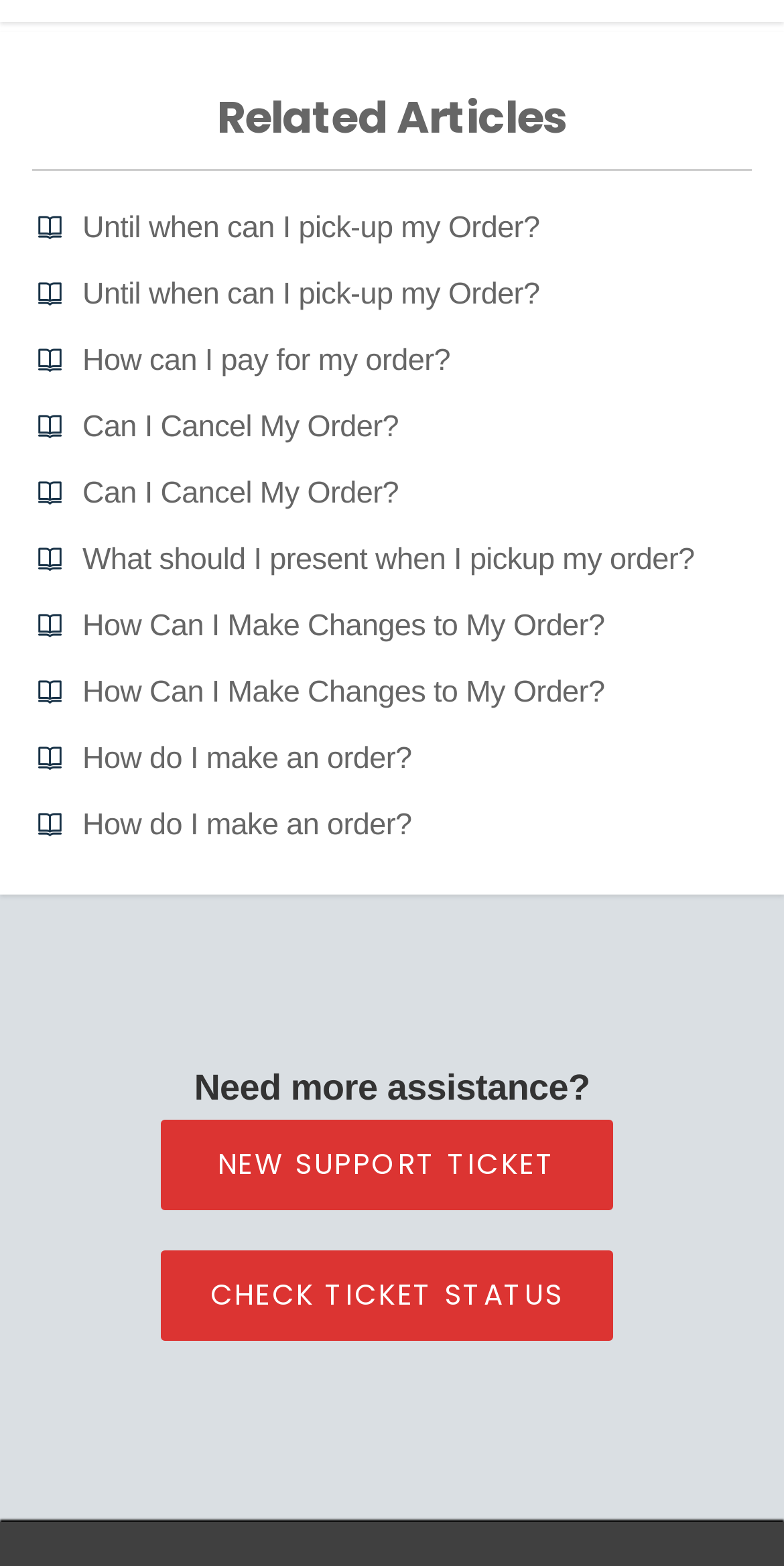Answer the question with a single word or phrase: 
What is the topic of the first related article?

Until when can I pick-up my Order?